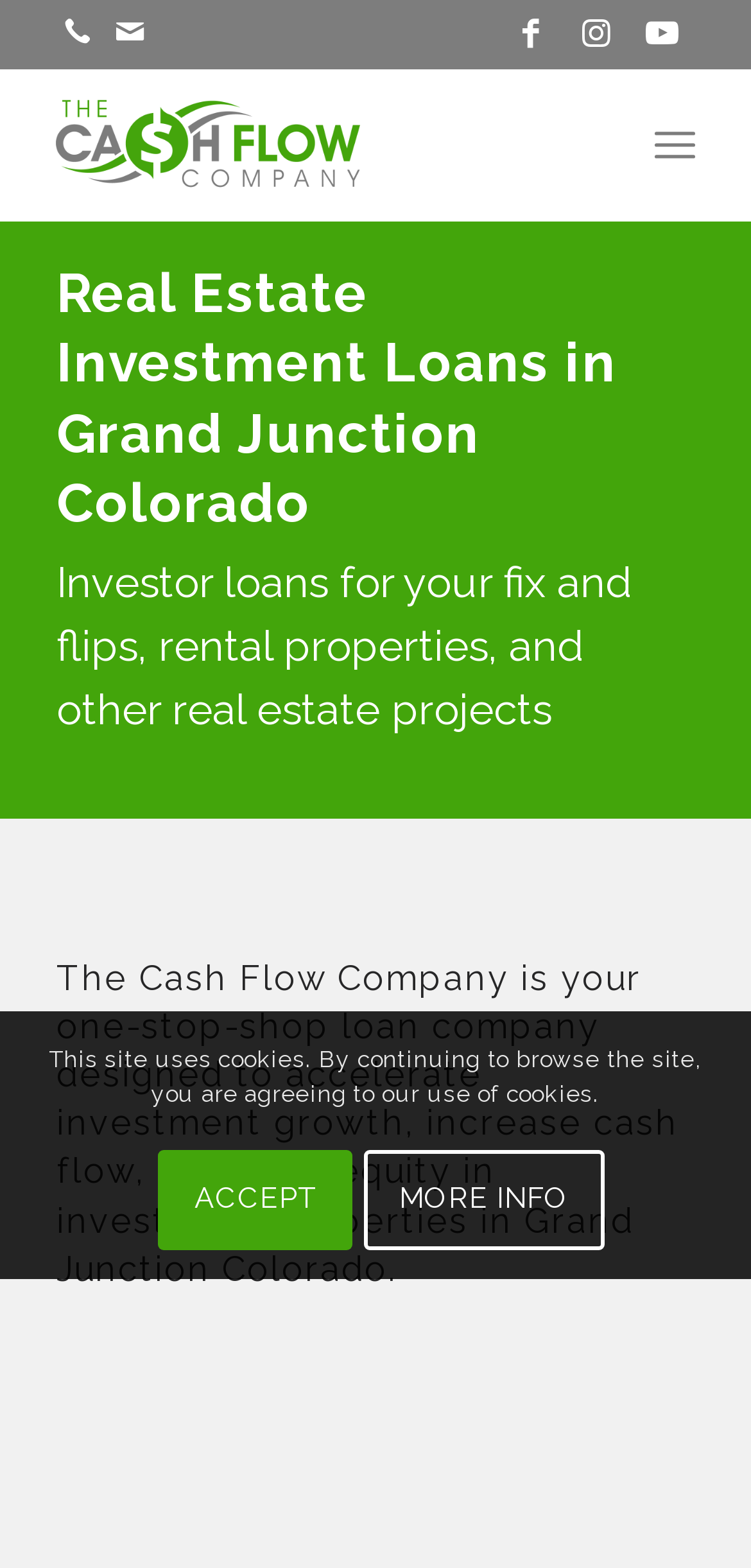How many social media links are available?
Use the image to give a comprehensive and detailed response to the question.

There are three social media links available, which are links to Facebook, Instagram, and Youtube, located at the top of the webpage.